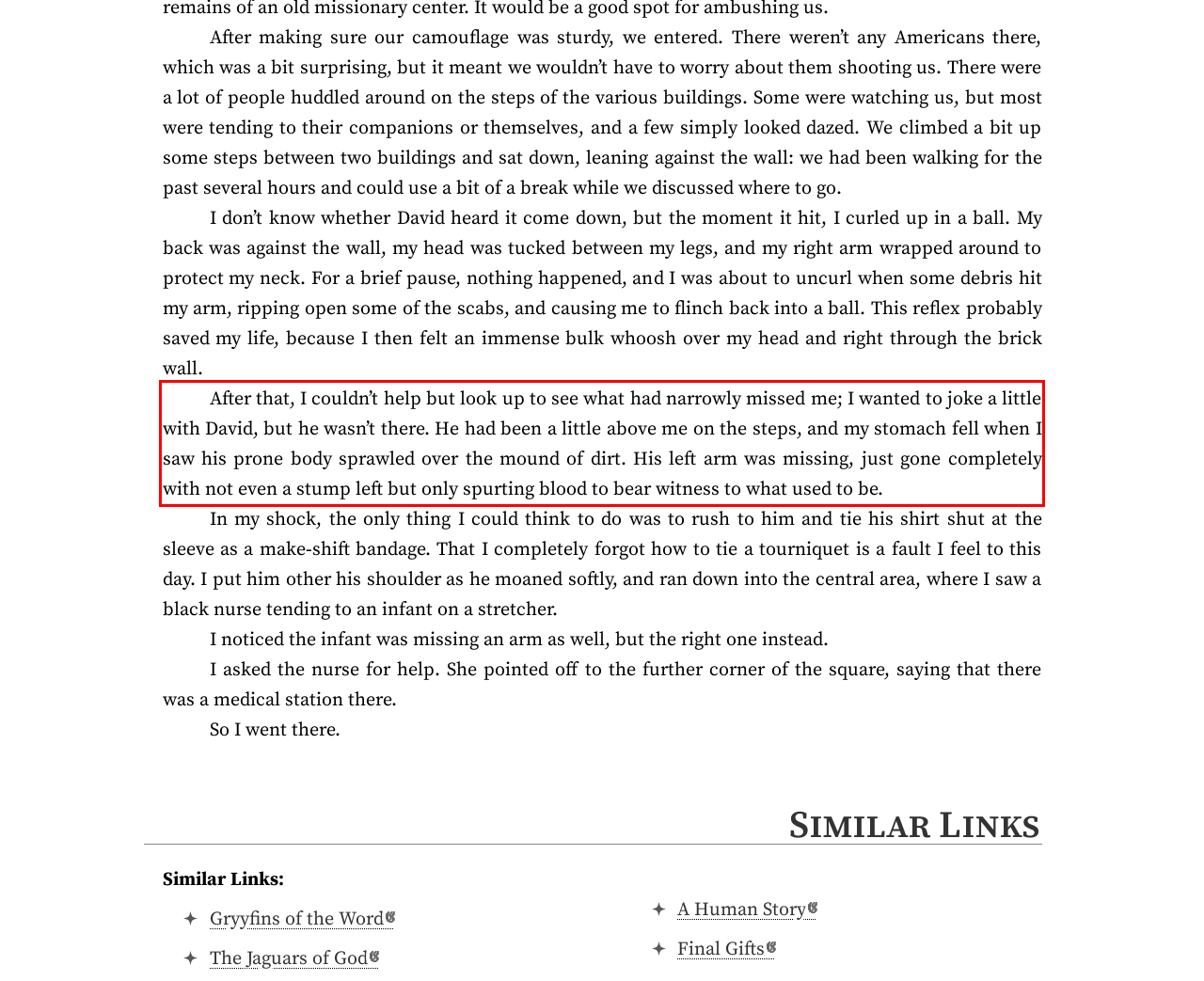Within the screenshot of a webpage, identify the red bounding box and perform OCR to capture the text content it contains.

After that, I couldn’t help but look up to see what had narrowly missed me; I wanted to joke a little with David, but he wasn’t there. He had been a little above me on the steps, and my stomach fell when I saw his prone body sprawled over the mound of dirt. His left arm was missing, just gone completely with not even a stump left but only spurting blood to bear witness to what used to be.